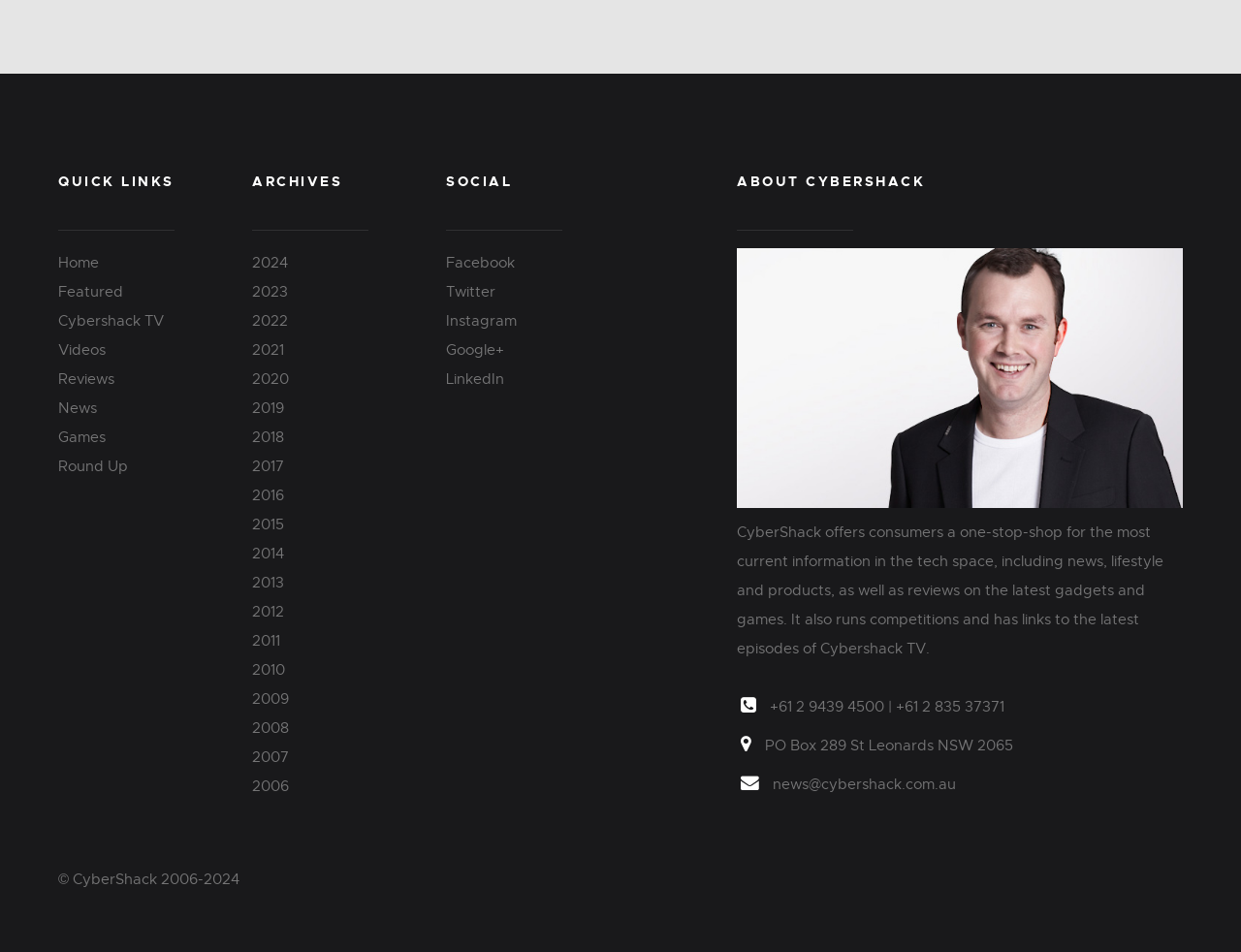What is the purpose of CyberShack?
Give a one-word or short-phrase answer derived from the screenshot.

Tech news and reviews